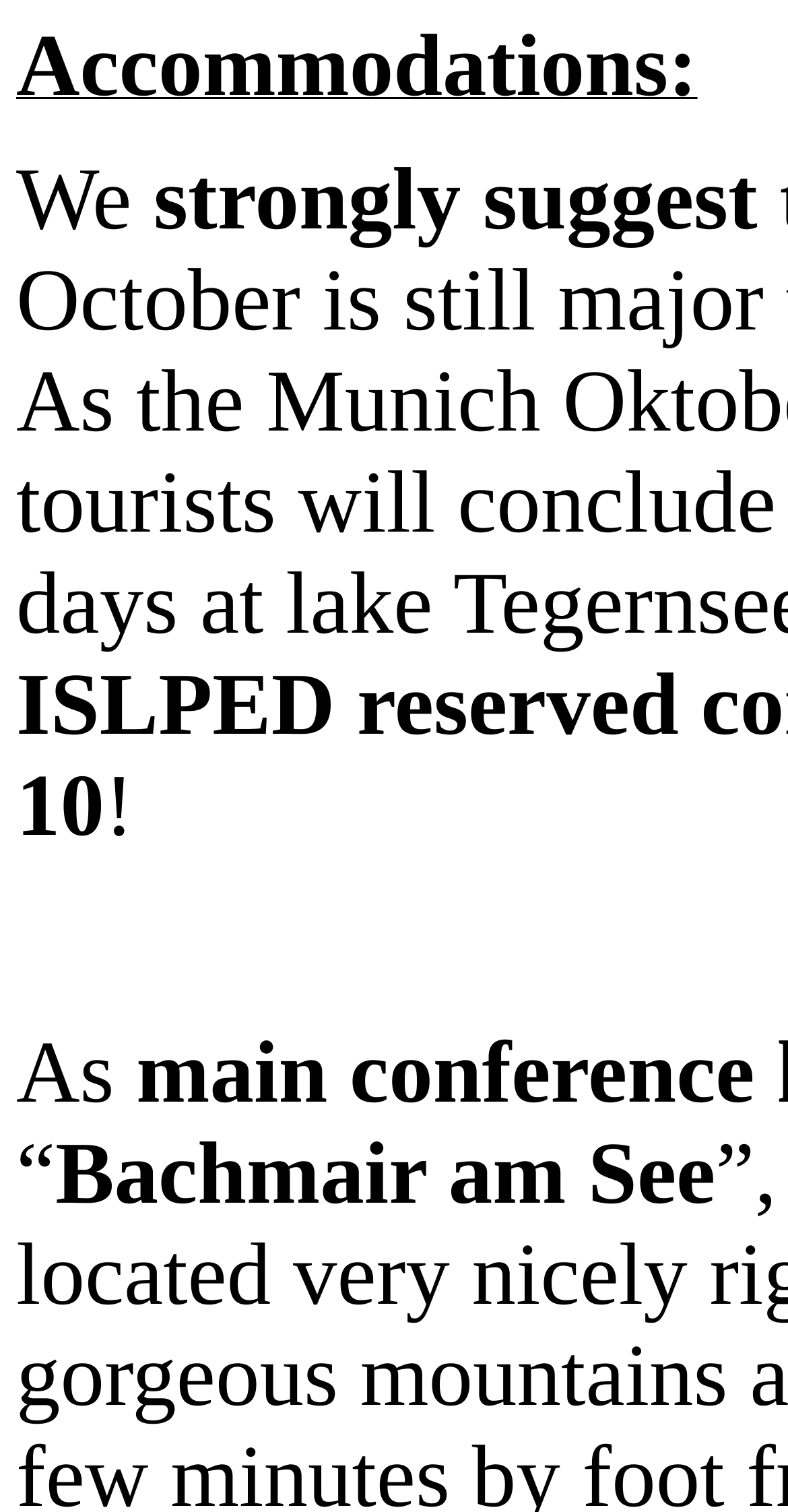Elaborate on the information and visuals displayed on the webpage.

The webpage is about ISLPED - Local Description - Website. At the top, there is a heading "Accommodations:" in a prominent position, taking up most of the width. Below it, there is a paragraph of text that starts with "We strongly suggest" and continues with an exclamation mark. The text is divided into multiple lines, with a small gap in between. 

On the lower part of the page, there is another section that starts with the word "As" and is followed by the name "Bachmair am See", which is likely a location. This section is positioned below the previous paragraph, and the text is aligned to the left.